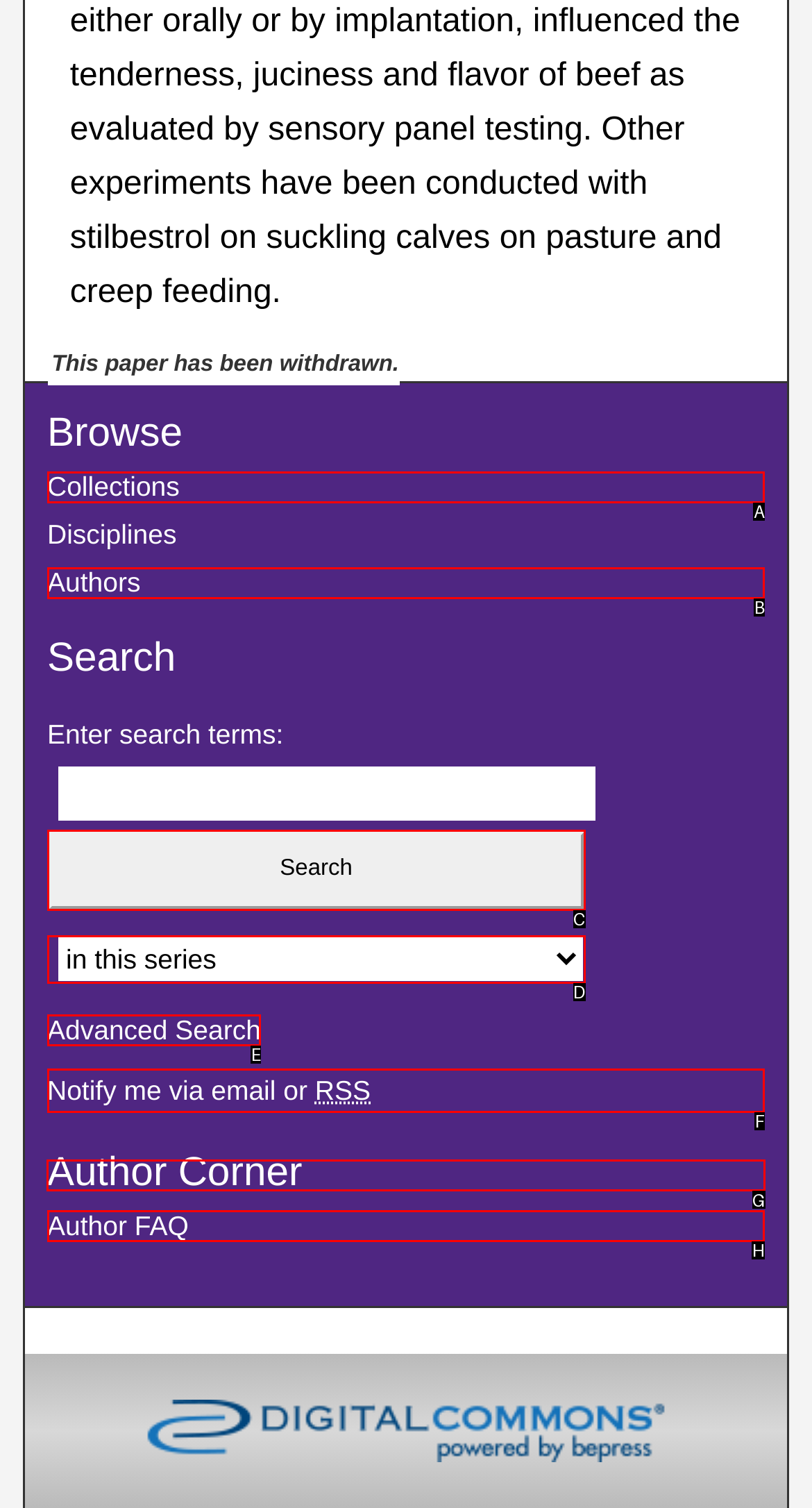Identify the correct UI element to click on to achieve the following task: View author FAQ Respond with the corresponding letter from the given choices.

G